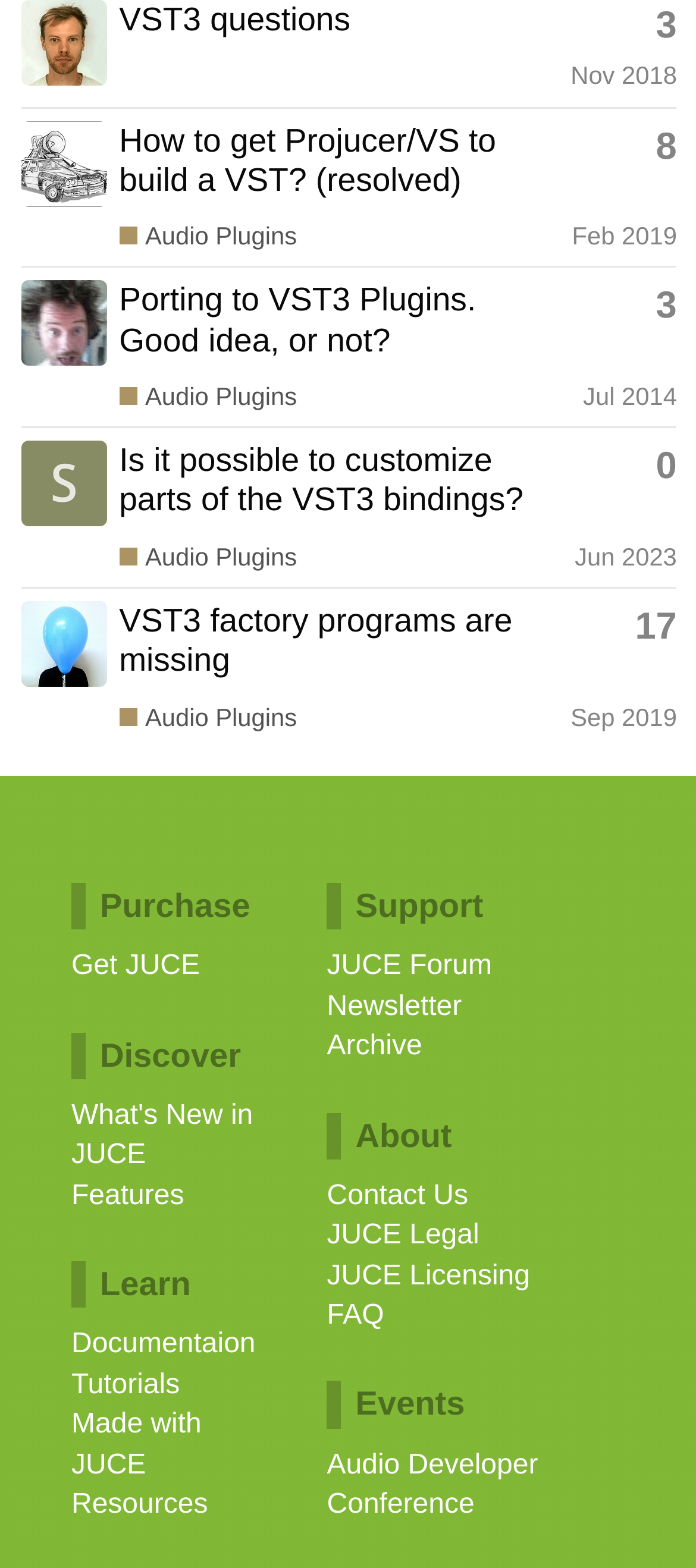Given the element description, predict the bounding box coordinates in the format (top-left x, top-left y, bottom-right x, bottom-right y). Make sure all values are between 0 and 1. Here is the element description: Archive

[0.47, 0.656, 0.606, 0.681]